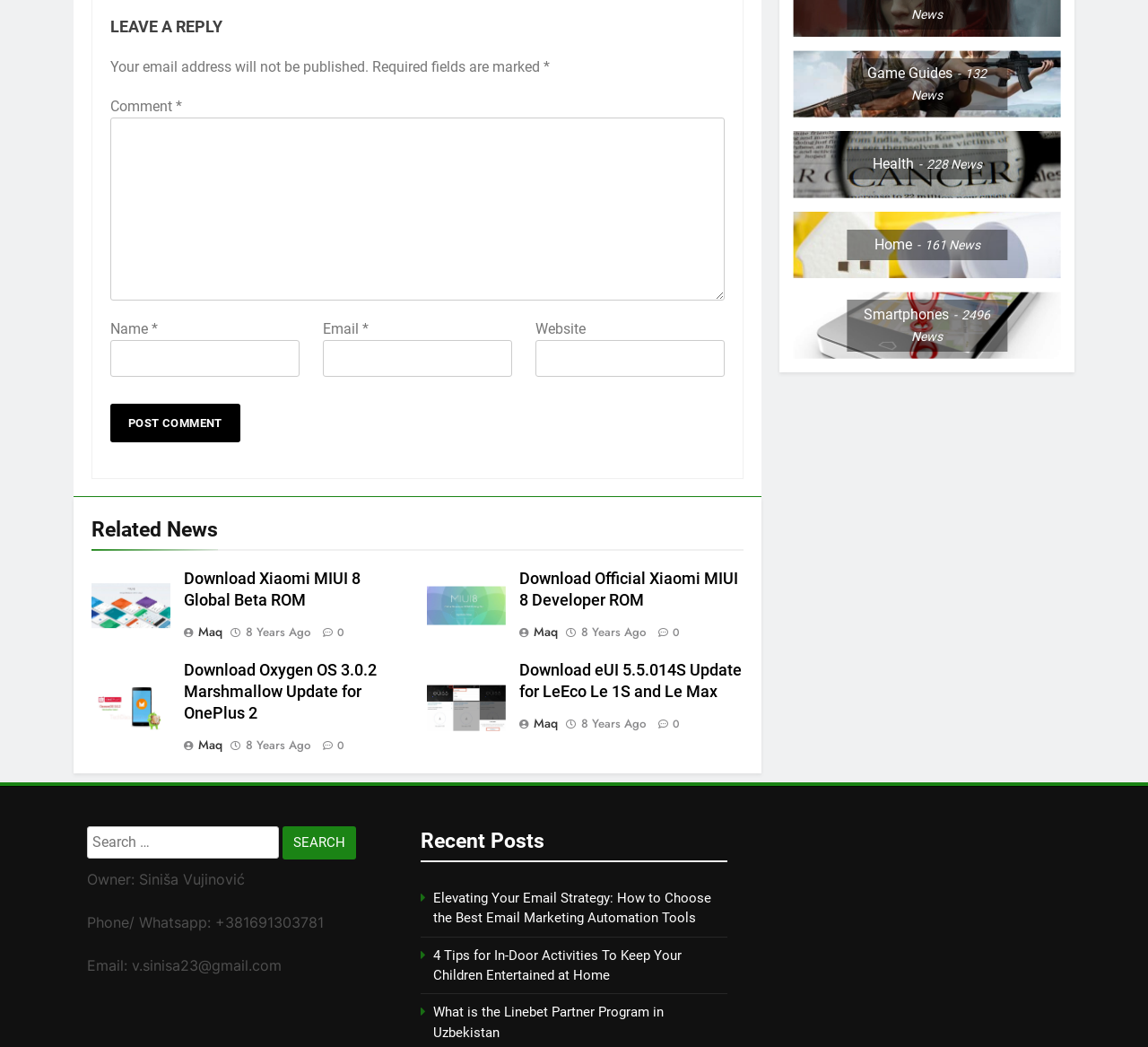How many links are there in the 'Recent Posts' section?
Offer a detailed and full explanation in response to the question.

I counted the number of link elements within the 'Recent Posts' section, which is marked by a heading element with the text 'Recent Posts'. There are three link elements in this section.